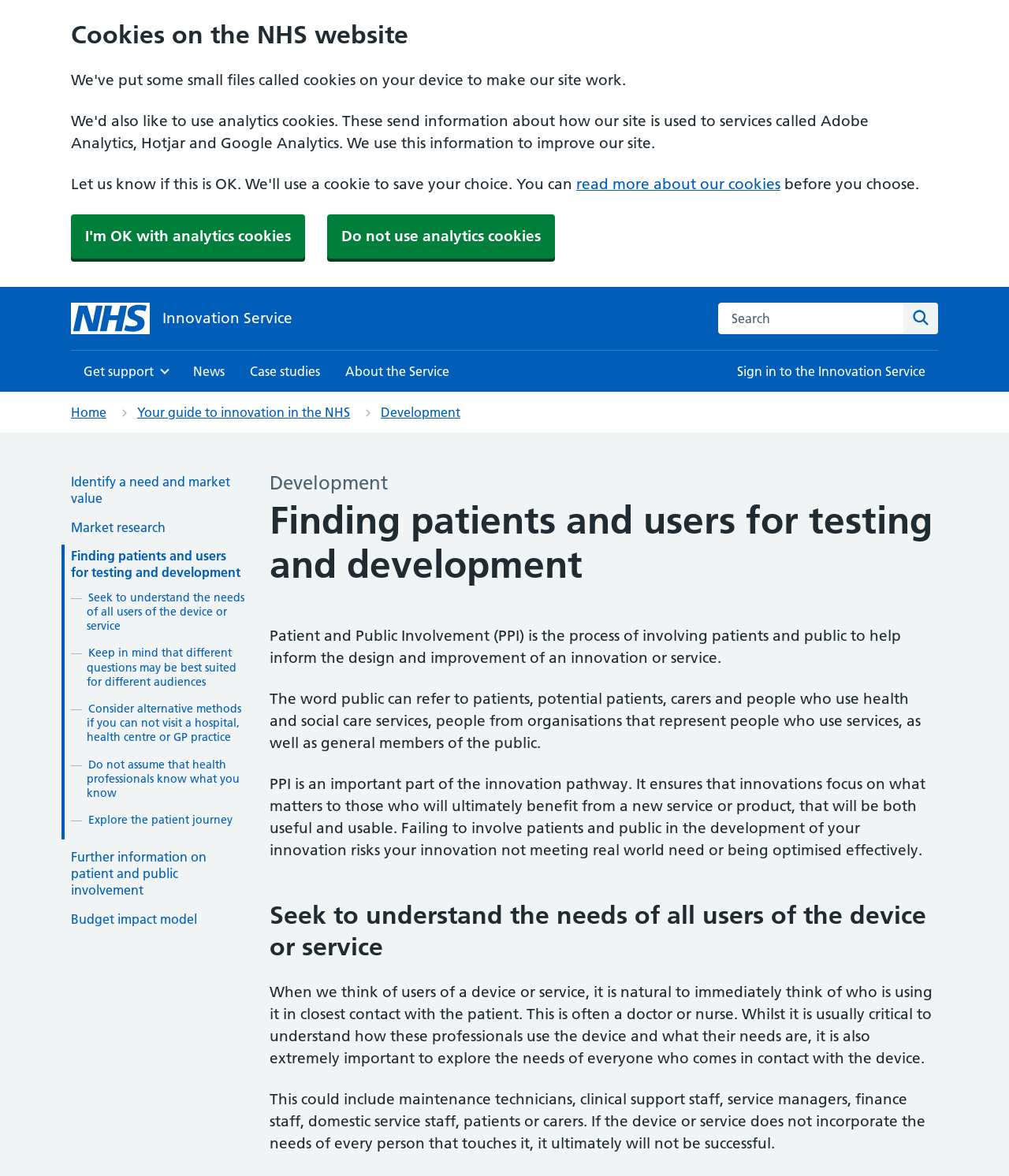Please give a succinct answer using a single word or phrase:
What happens if patients and public are not involved in innovation development?

Innovation may not meet needs